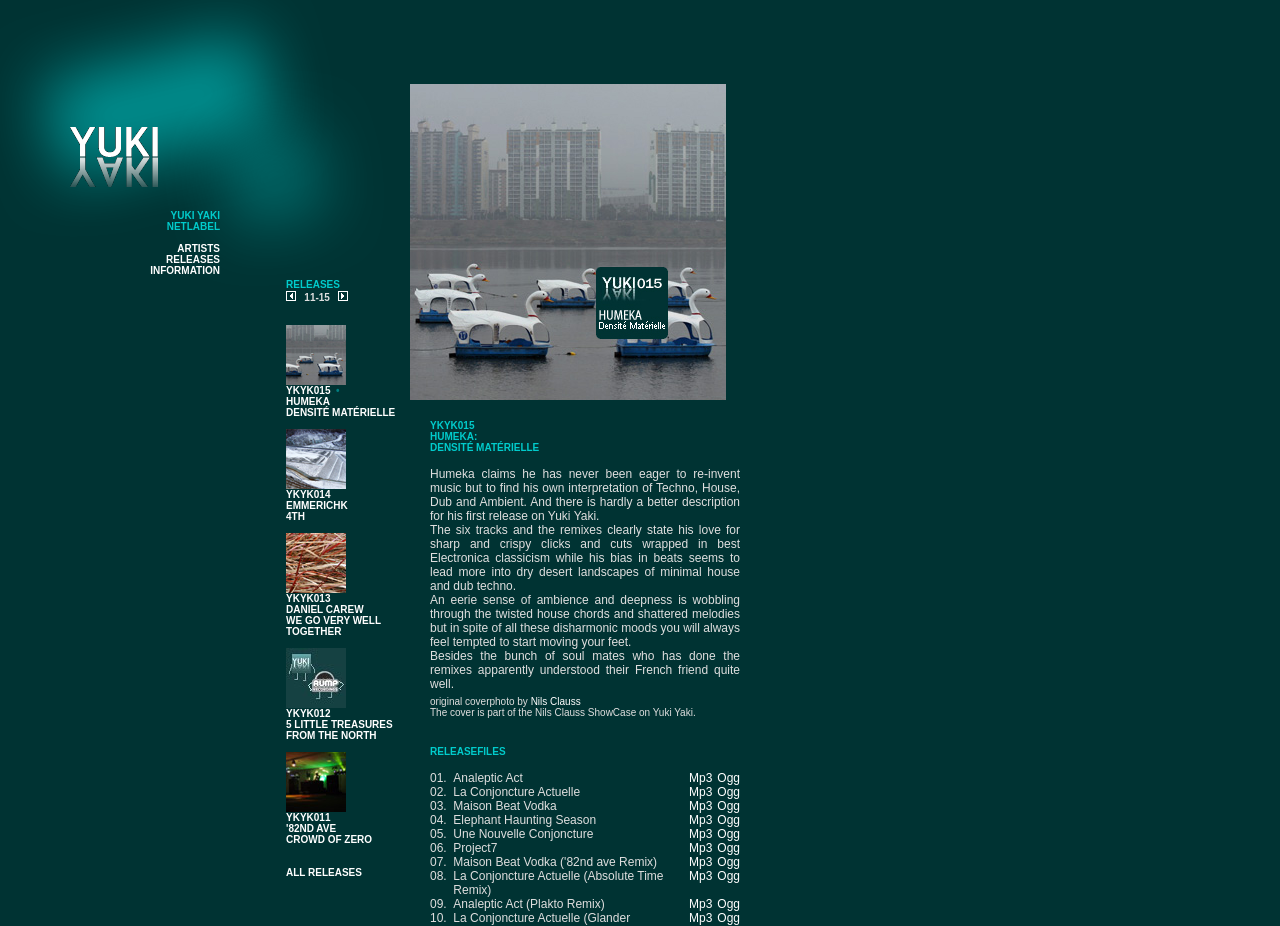Respond with a single word or phrase:
What is the name of the photographer who took the original cover photo?

Nils Clauss